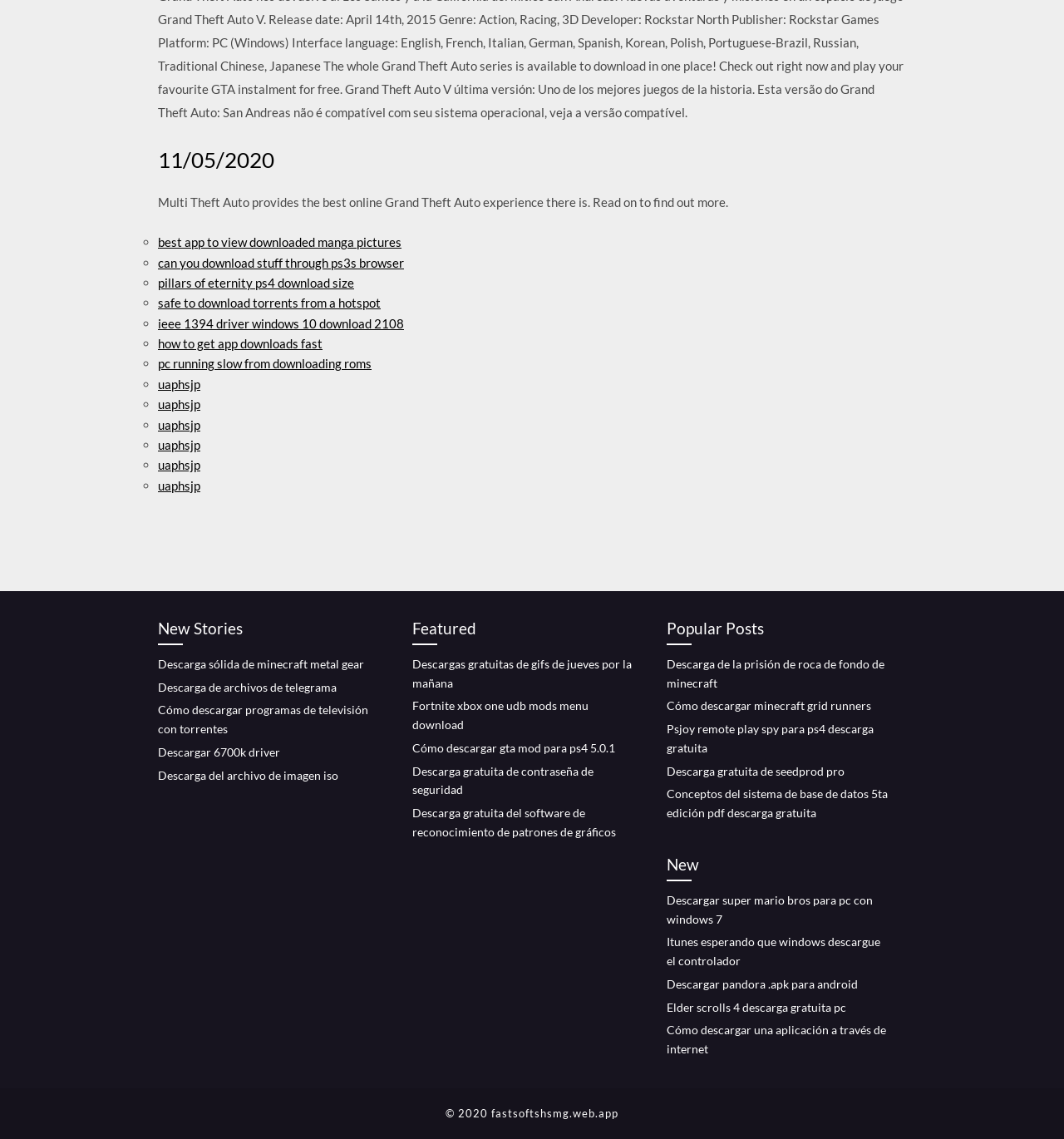Give a one-word or one-phrase response to the question:
How many links are there under the 'New Stories' section?

3